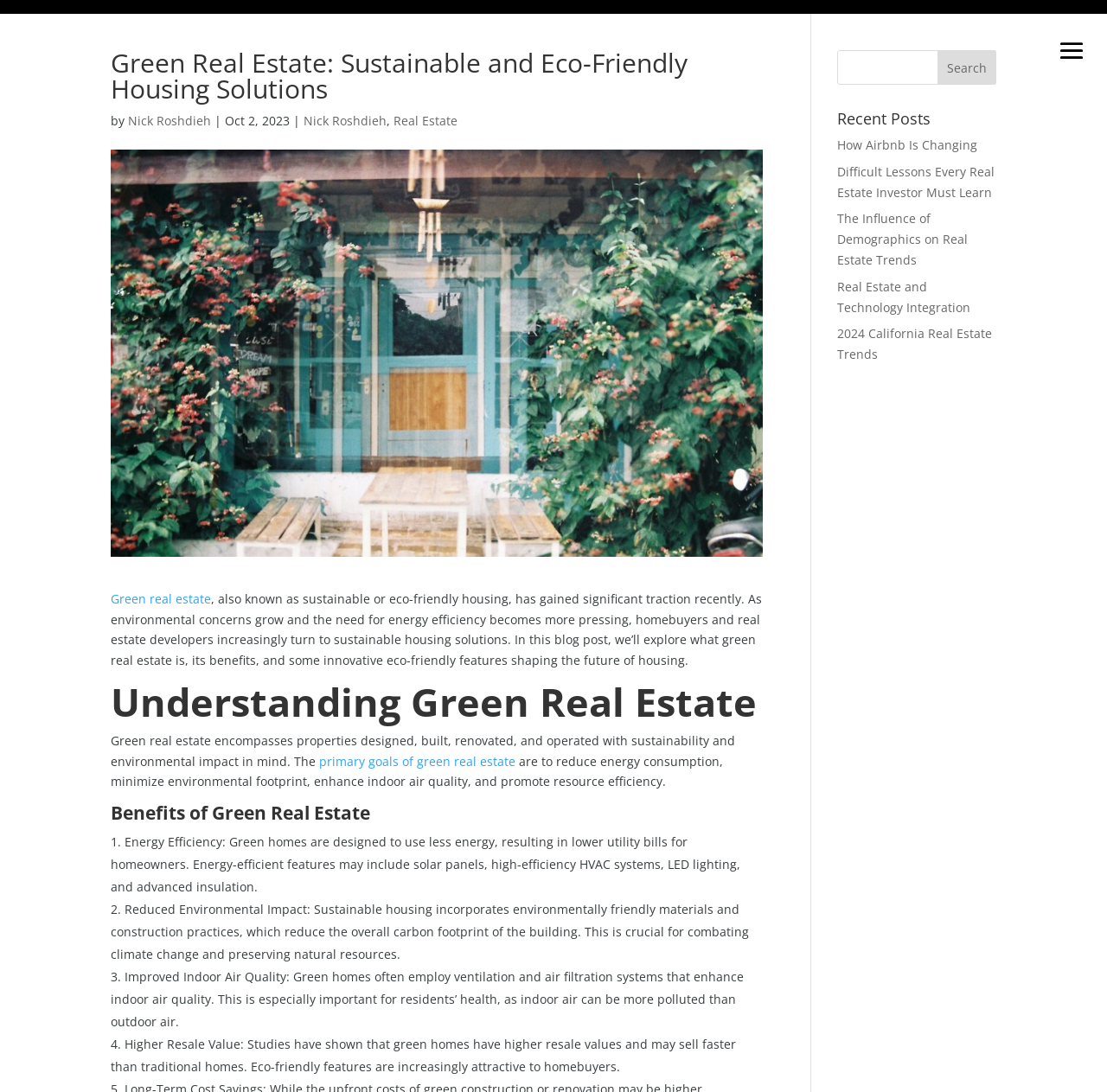Pinpoint the bounding box coordinates of the clickable element to carry out the following instruction: "View recent posts."

[0.756, 0.101, 0.9, 0.124]